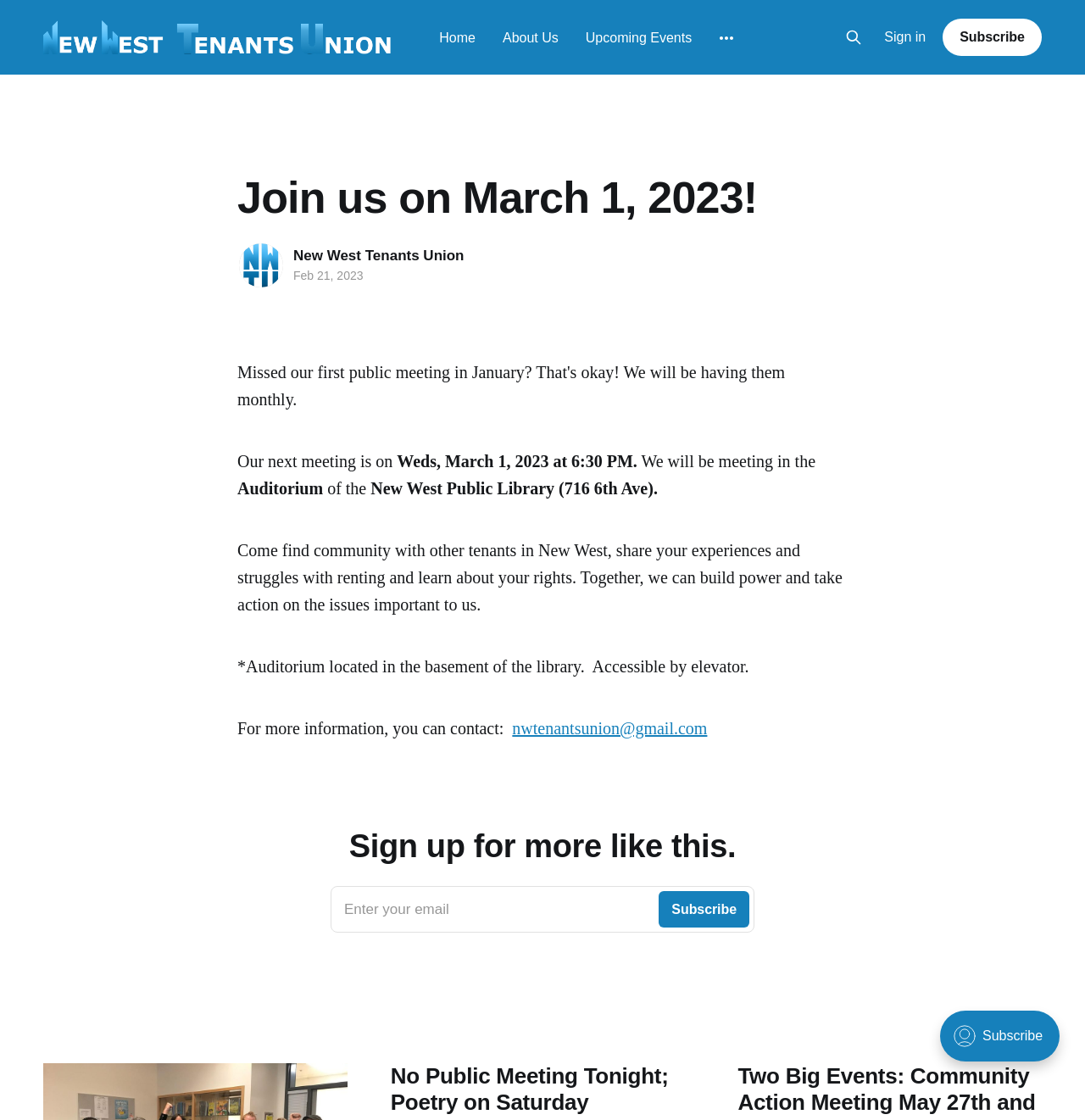Present a detailed account of what is displayed on the webpage.

The webpage appears to be the website of the New Westminster Tenants Union. At the top left corner, there is a logo of the union, which is an image with a link to the homepage. Next to the logo, there are navigation links to "Home", "About Us", and "Upcoming Events". A "More" button with a dropdown icon is located to the right of these links.

Below the navigation bar, there is a main content area that takes up most of the page. The title "Join us on March 1, 2023!" is prominently displayed in the center of the page, with a smaller heading "New West Tenants Union" below it. There is also a link to the union's website and a timestamp "Feb 21, 2023" nearby.

The main content area is divided into sections. The first section announces the next meeting of the union, which will take place on Wednesday, March 1, 2023, at 6:30 PM in the auditorium of the New West Public Library. The address of the library is provided, along with a note that the auditorium is accessible by elevator.

The second section is a call to action, encouraging visitors to come to the meeting to find community with other tenants, share experiences, and learn about their rights. There is also a contact email address provided for more information.

At the bottom of the page, there is a section with a heading "Sign up for more like this." Below this heading, there is a link to enter an email address to subscribe to the union's newsletter. There is also a smaller section with a heading "No Public Meeting Tonight; Poetry on Saturday", which appears to be a separate article or announcement.

On the top right corner of the page, there are buttons to sign in and subscribe to the newsletter. There is also an iframe with a portal trigger, which is likely used for tracking or analytics purposes.